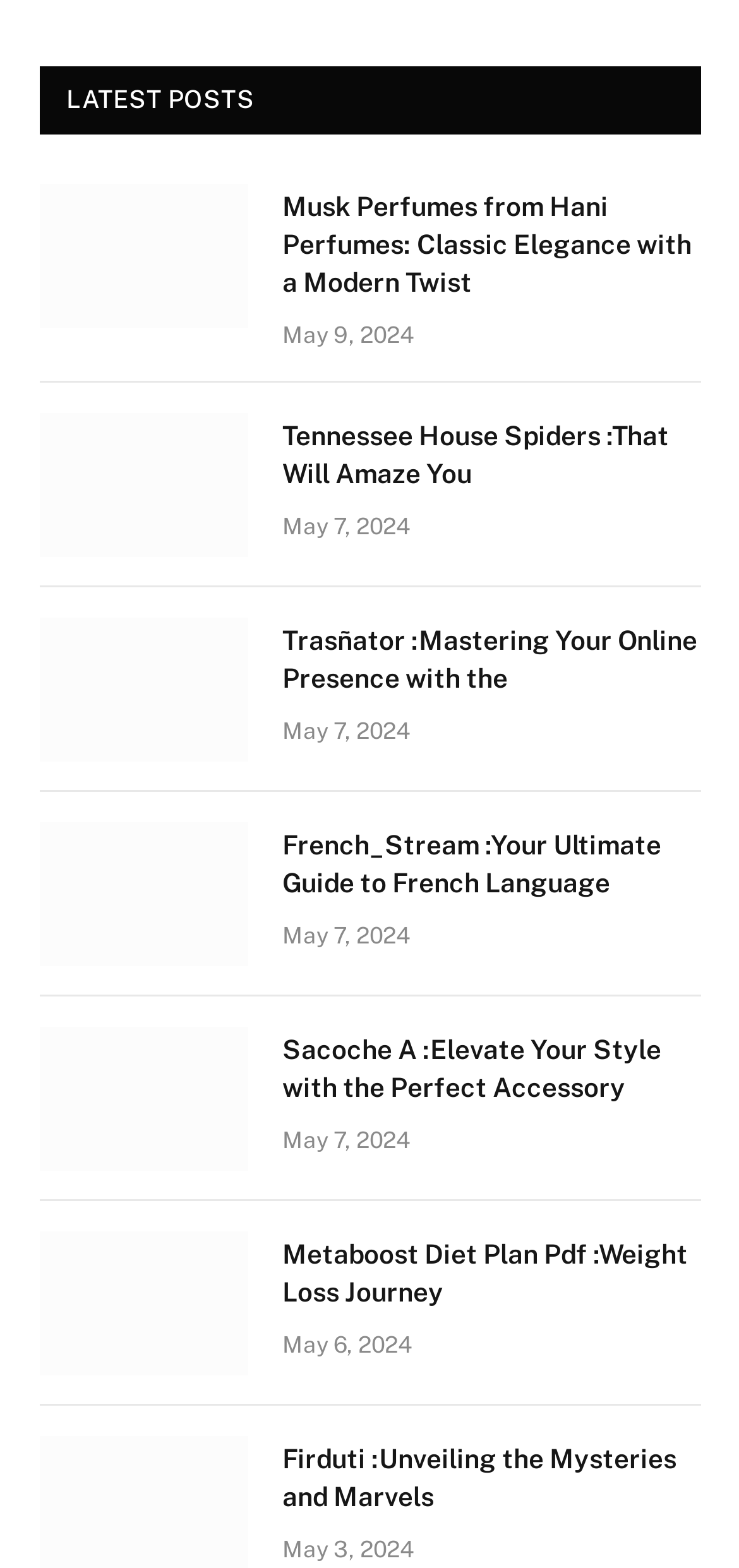Identify the bounding box coordinates of the region that should be clicked to execute the following instruction: "Explore the French_Stream guide".

[0.054, 0.524, 0.336, 0.616]